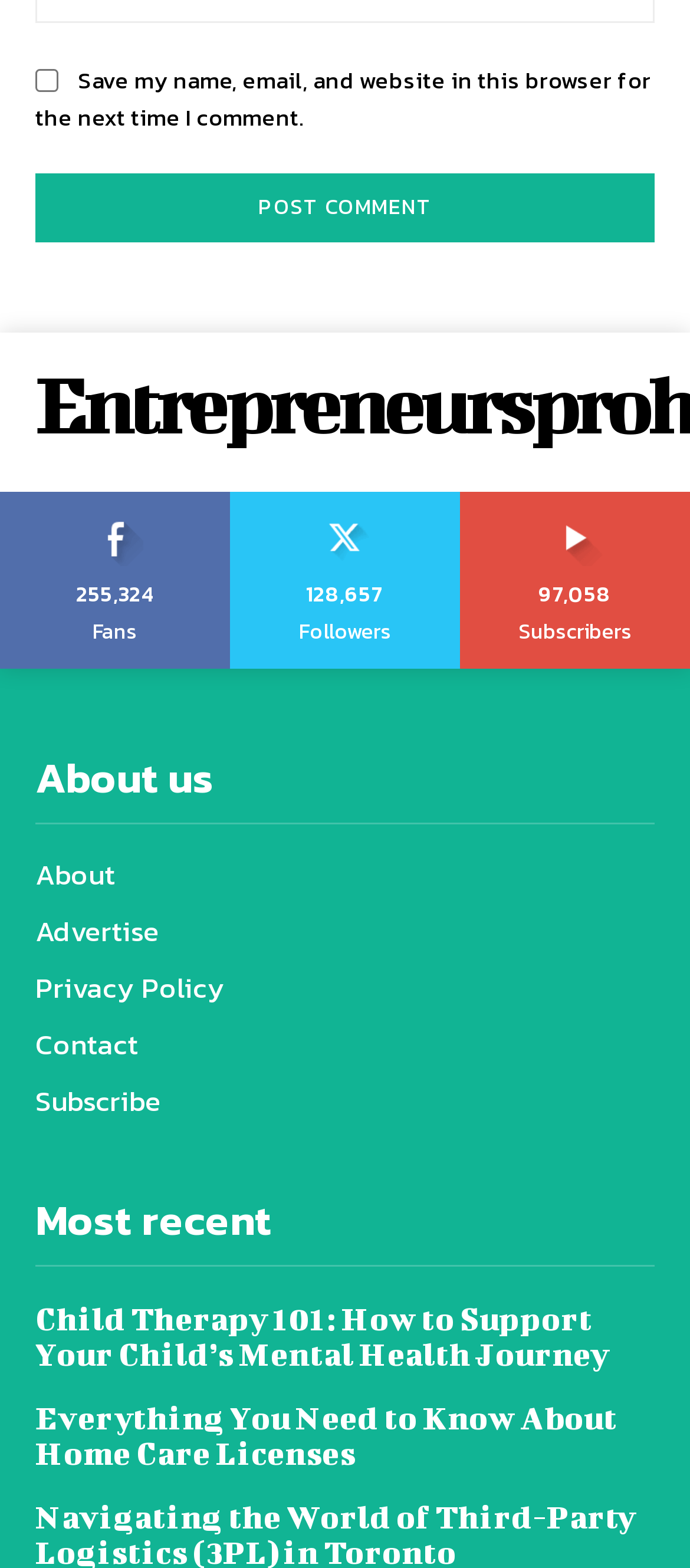What is the purpose of the 'Post Comment' button?
Offer a detailed and full explanation in response to the question.

I found the answer by looking at the button 'Post Comment' and its associated text 'Save my name, email, and website in this browser for the next time I comment', which suggests that the button is used to post a comment.